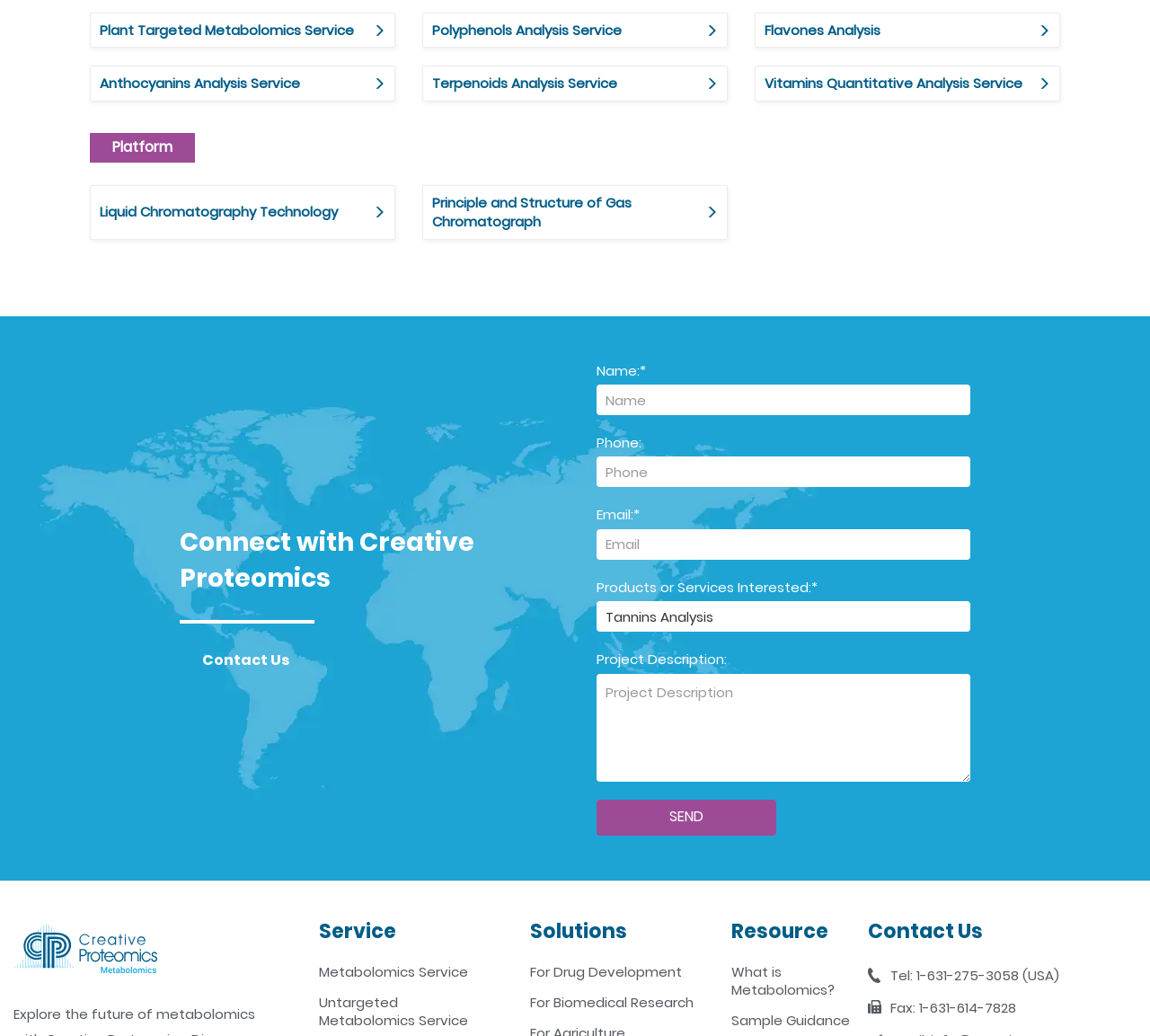Identify the bounding box coordinates for the element you need to click to achieve the following task: "open basket". Provide the bounding box coordinates as four float numbers between 0 and 1, in the form [left, top, right, bottom].

None